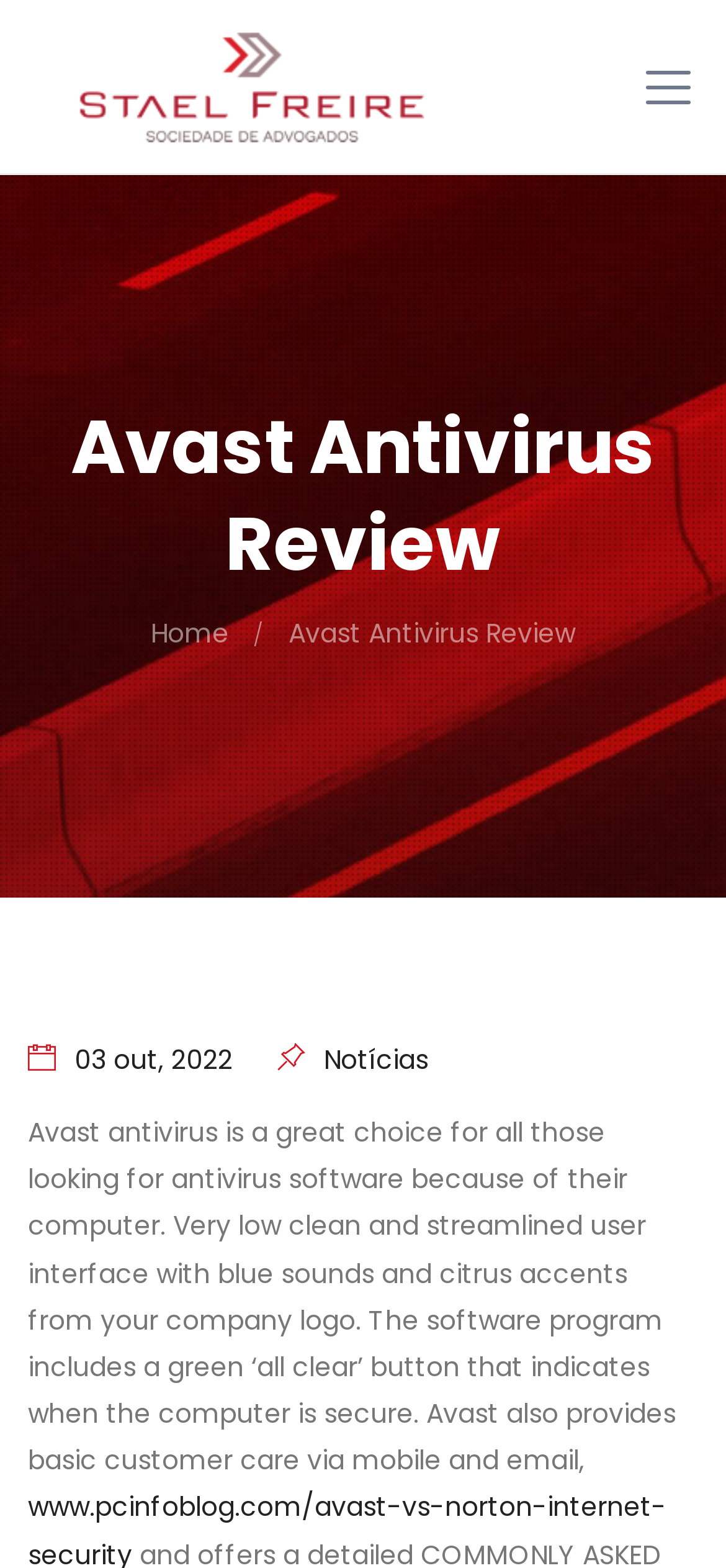Answer the question using only one word or a concise phrase: What is the tone of the Avast antivirus review?

Positive